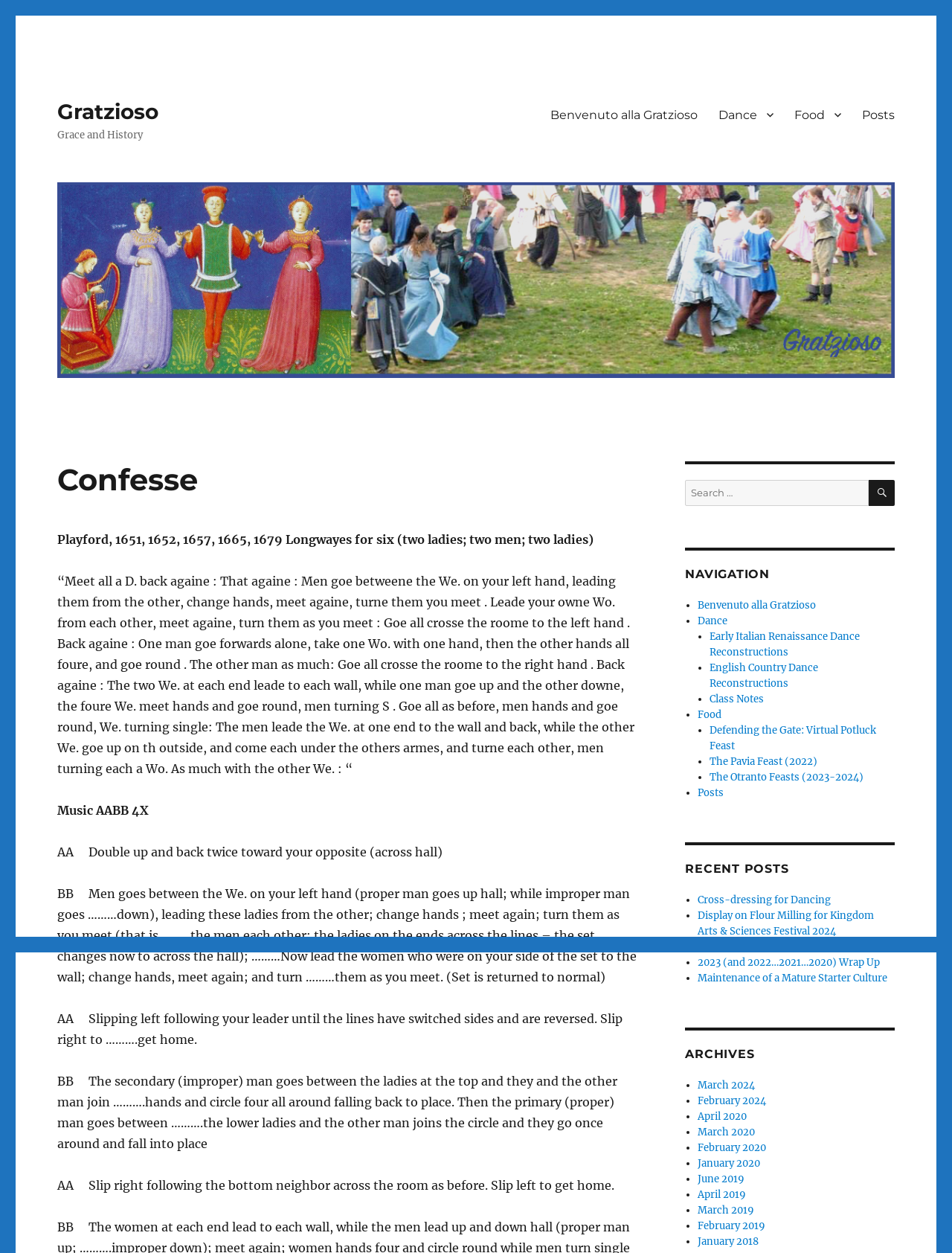Determine the bounding box coordinates of the target area to click to execute the following instruction: "Download Ap calculus bc kaplan pdf."

None